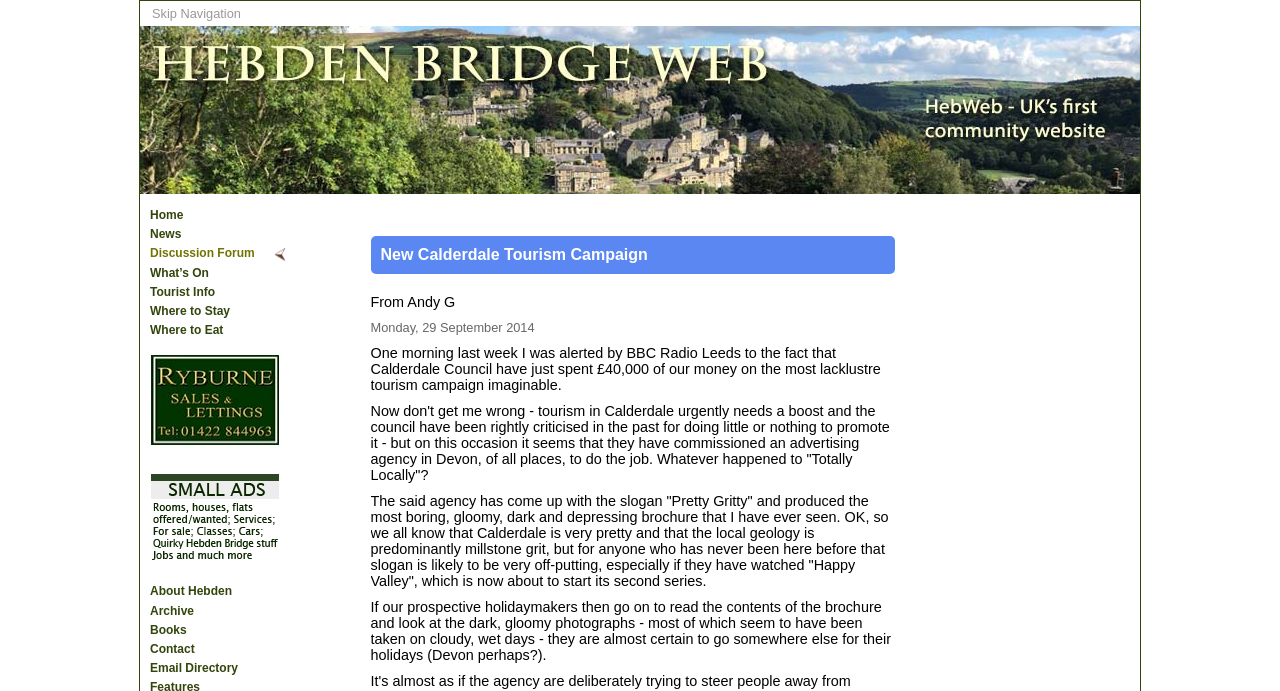What is the topic of the discussion?
Utilize the information in the image to give a detailed answer to the question.

I found the answer by examining the heading element with the text 'New Calderdale Tourism Campaign' which is located below the main heading of the webpage.